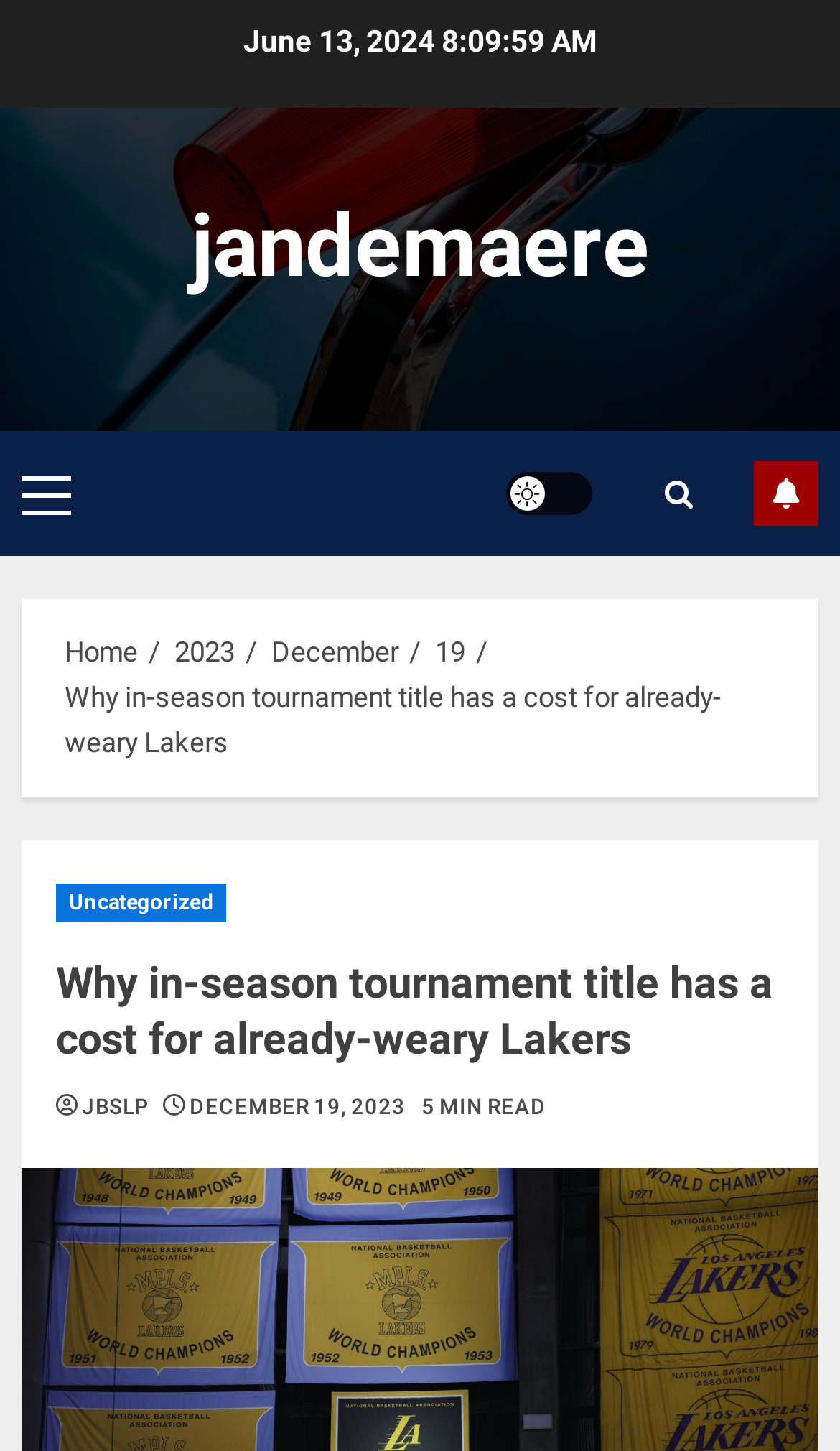How long does it take to read the article?
Please respond to the question with a detailed and thorough explanation.

I found the reading time of the article by looking at the header section, where it says '5 MIN READ' in a static text element.